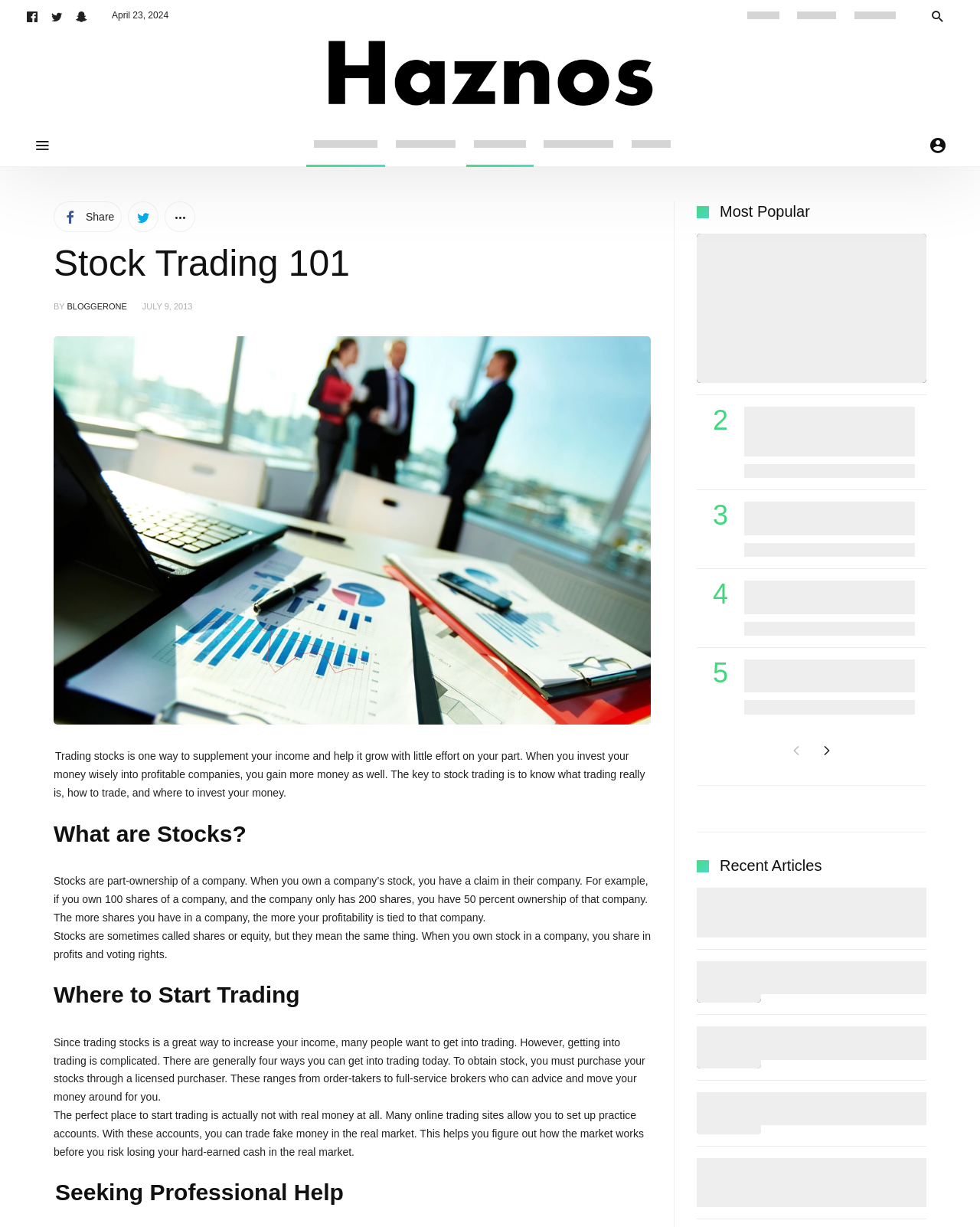What are the four ways to get into trading?
Kindly answer the question with as much detail as you can.

According to the webpage, there are generally four ways to get into trading, and they all involve purchasing stocks through licensed purchasers, which can range from order-takers to full-service brokers who can advise and move one's money around.